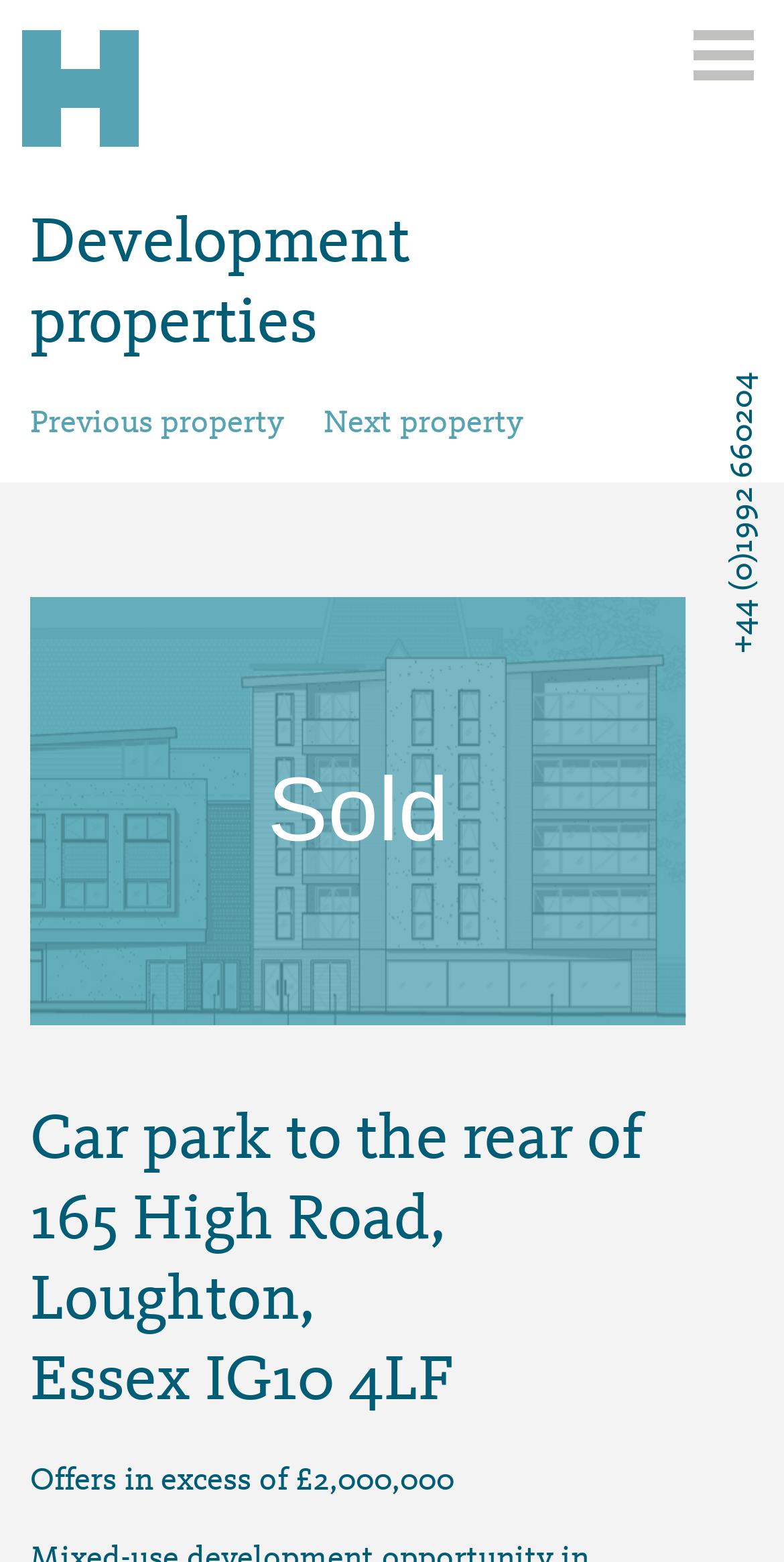How many navigation links are there for properties?
Please answer the question with as much detail as possible using the screenshot.

I found the navigation links by looking at the link elements with the text 'Previous property' and 'Next property' which are located at the middle of the webpage, indicating that there are two navigation links for properties.